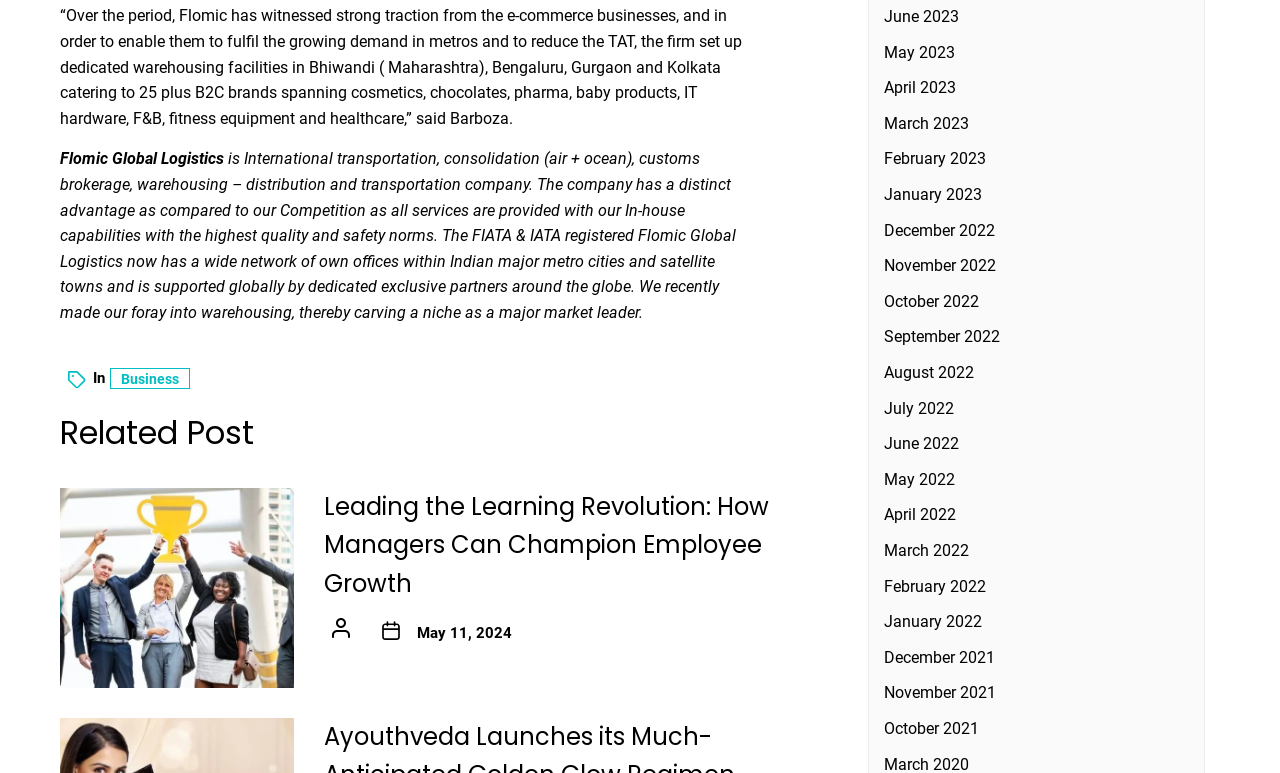What services does Flomic Global Logistics provide?
Answer the question in as much detail as possible.

The services provided by Flomic Global Logistics can be found in the static text element with the bounding box coordinates [0.047, 0.193, 0.575, 0.416], which describes the company's services as 'International transportation, consolidation (air + ocean), customs brokerage, warehousing – distribution and transportation company'.